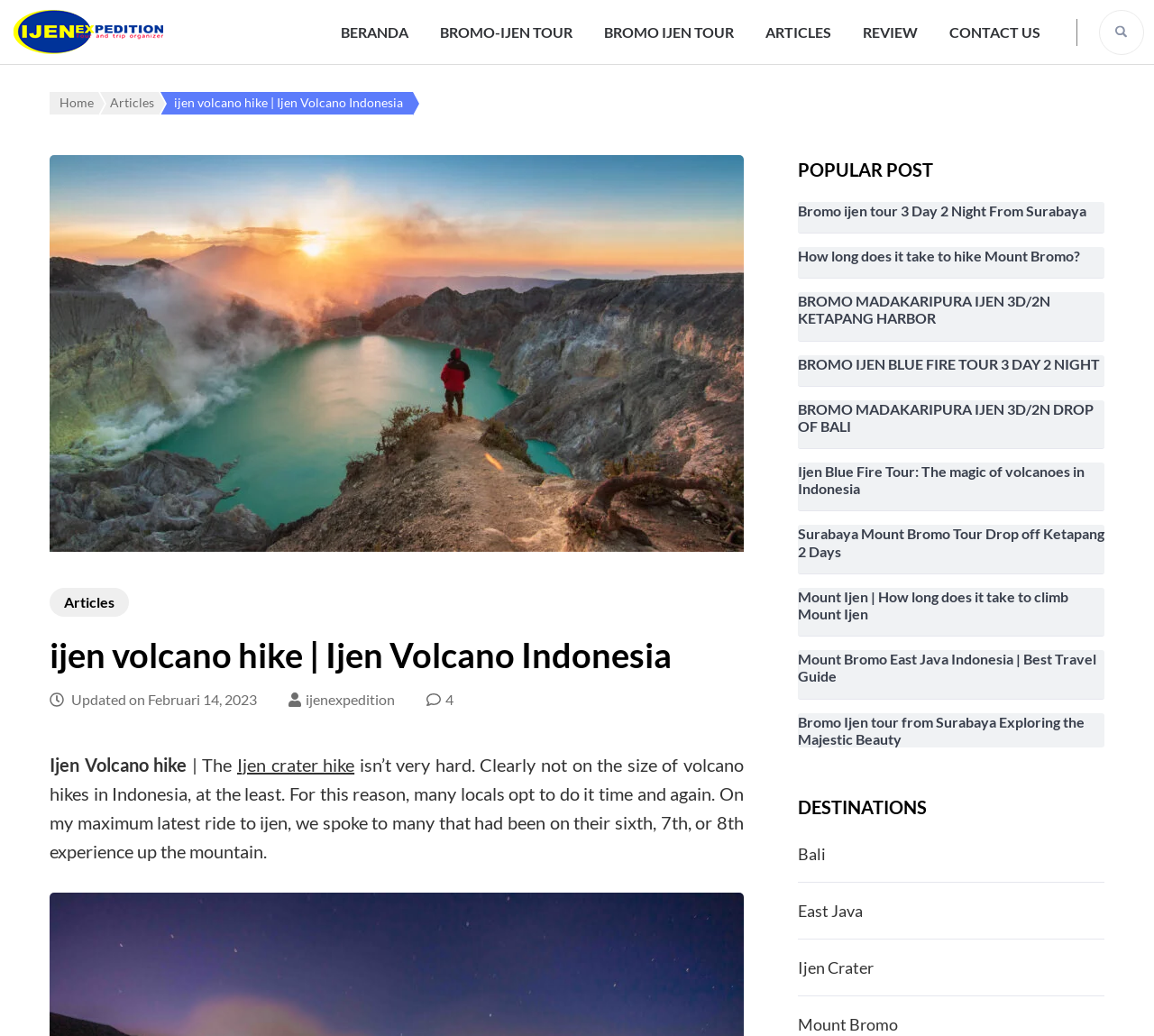Highlight the bounding box of the UI element that corresponds to this description: "Februari 14, 2023Desember 26, 2022".

[0.109, 0.666, 0.204, 0.683]